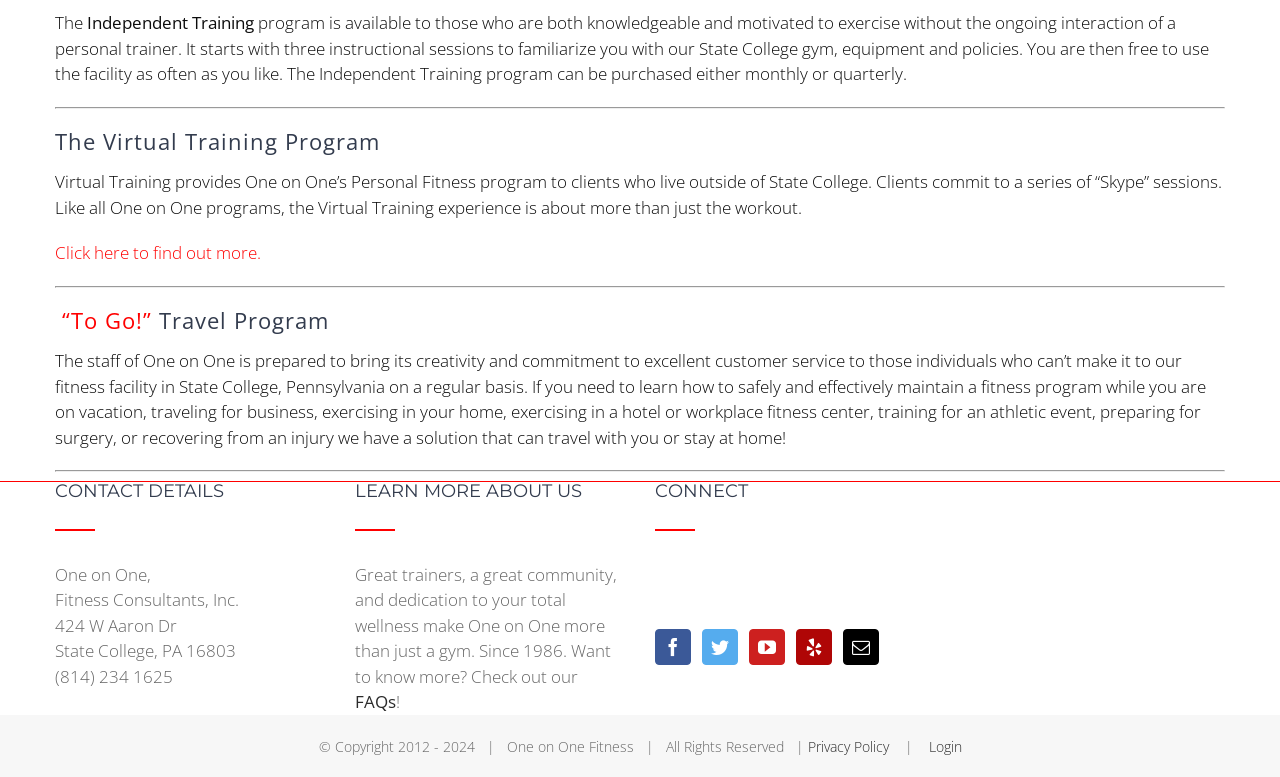What is the Virtual Training Program?
Please provide an in-depth and detailed response to the question.

According to the text, the Virtual Training Program provides One on One's Personal Fitness program to clients who live outside of State College. Clients commit to a series of 'Skype' sessions, and the program is about more than just the workout.